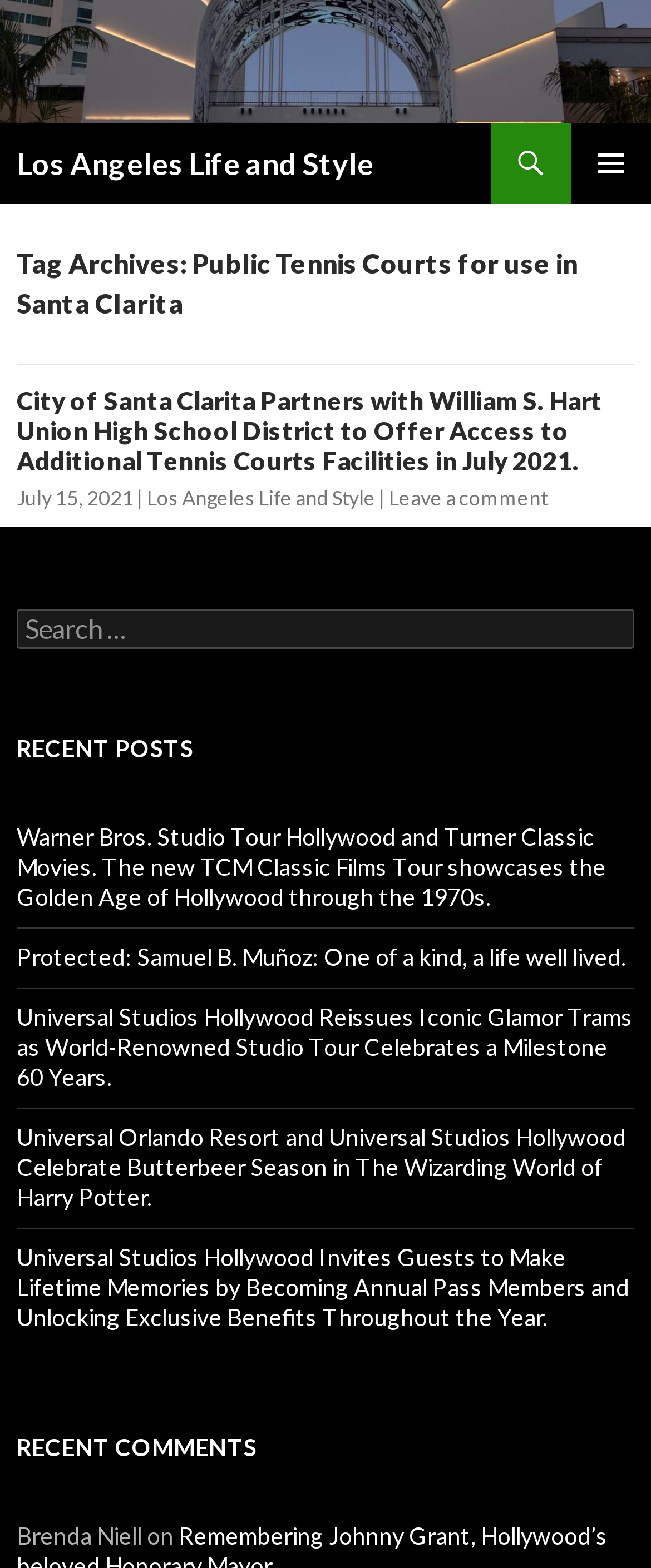Respond to the question below with a single word or phrase:
How many comments are listed?

1